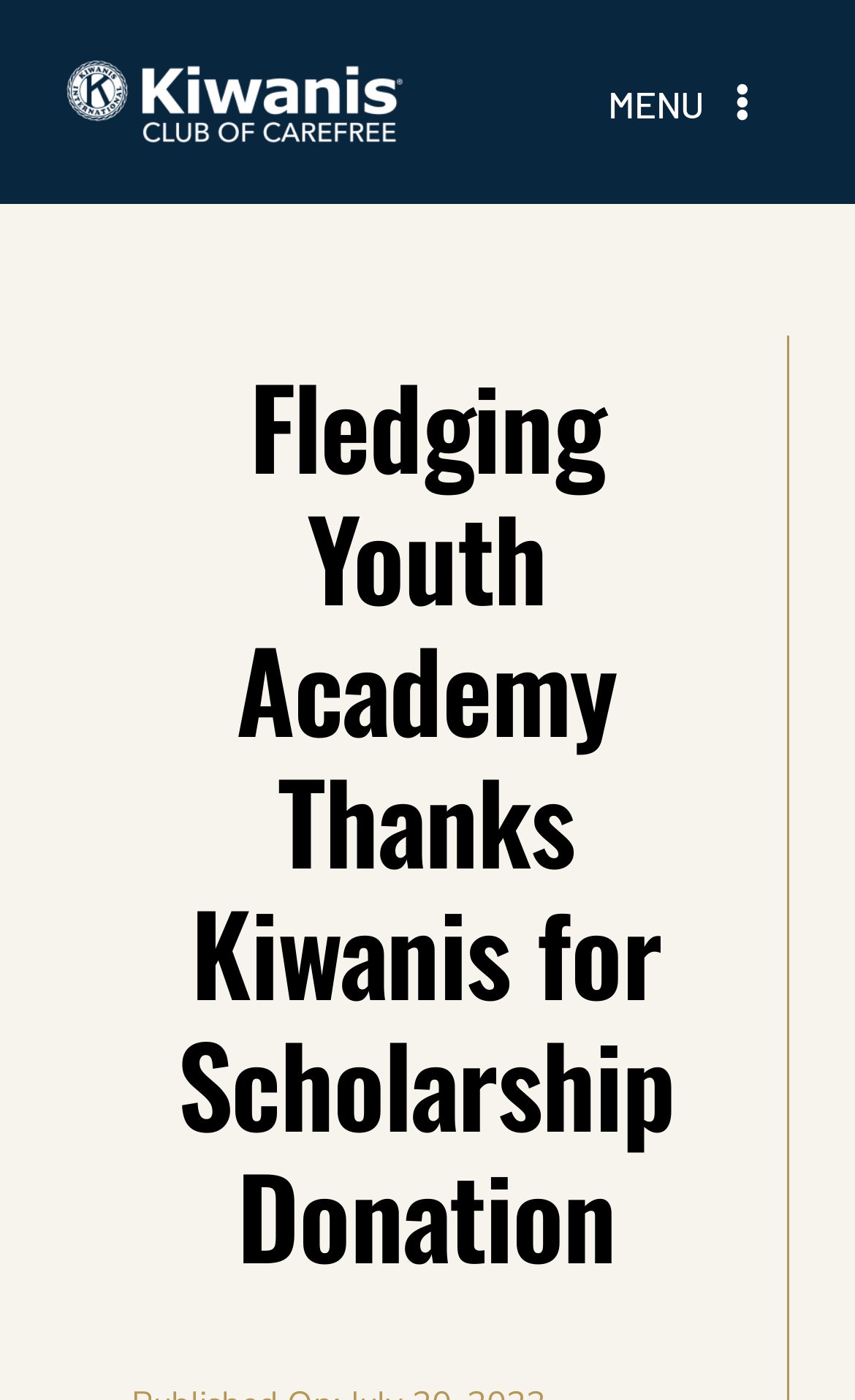Explain in detail what you observe on this webpage.

The webpage appears to be a thank-you note from Fledging Youth Academy to the Kiwanis Club of Carefree Benefits Foundation for a scholarship donation. 

At the top left corner, there is a Kiwanis Club of Carefree logo, accompanied by an image with the text "Kiwanis Club of Carefree, Arizona". 

On the top right side, there is a mobile menu navigation with a button labeled "MENU" and an arrow icon. When expanded, it reveals a menu with several links, including "JOIN TODAY!", "ABOUT", "CALENDAR", "OUTREACH", "NEWS", "CONTACT US", and "MEMBER LOGIN". 

Below the navigation menu, there is a prominent heading that reads "Fledging Youth Academy Thanks Kiwanis for Scholarship Donation".